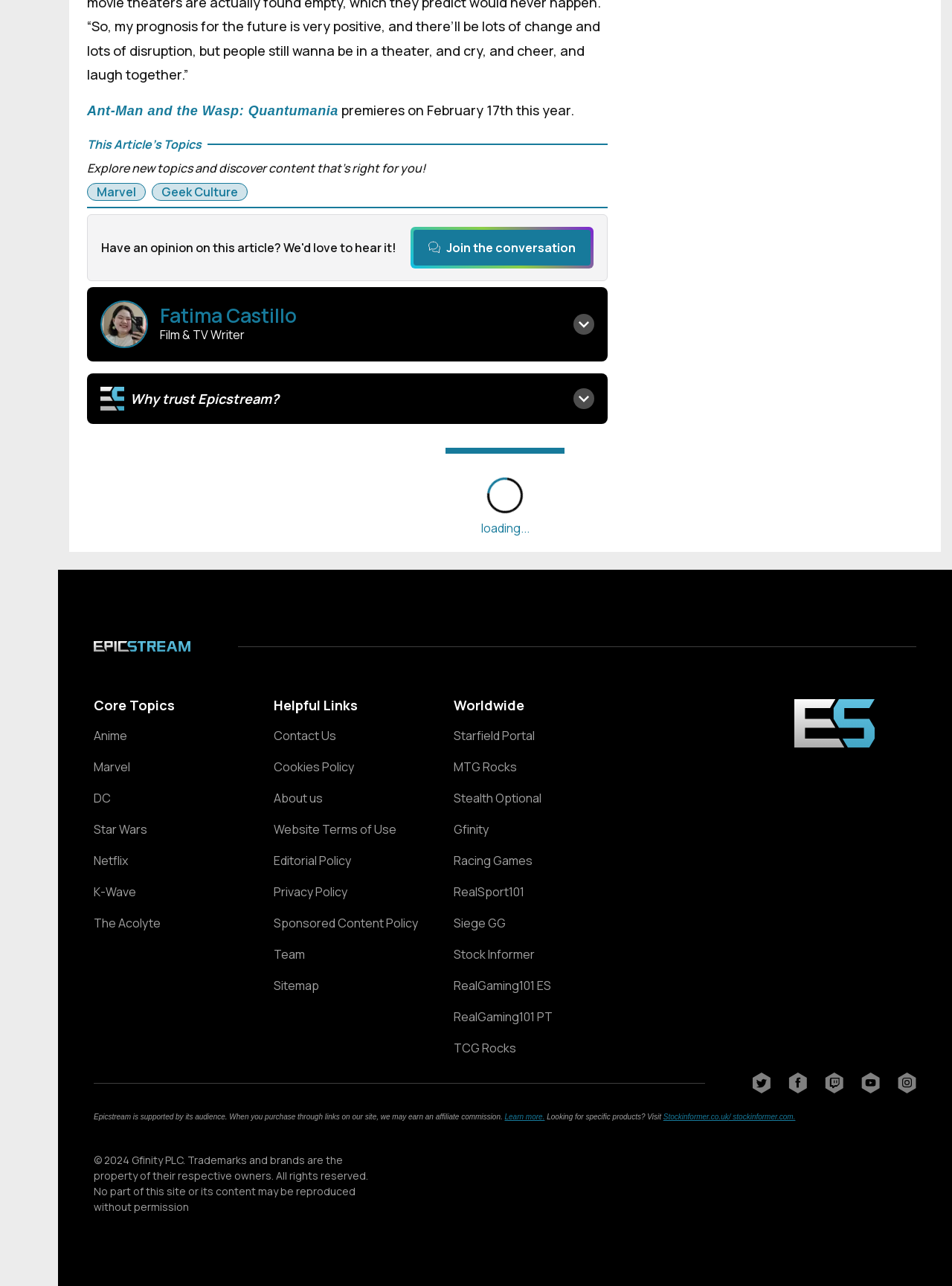Please find the bounding box coordinates of the section that needs to be clicked to achieve this instruction: "Click on the 'Ant-Man and the Wasp: Quantumania' link".

[0.091, 0.079, 0.355, 0.093]